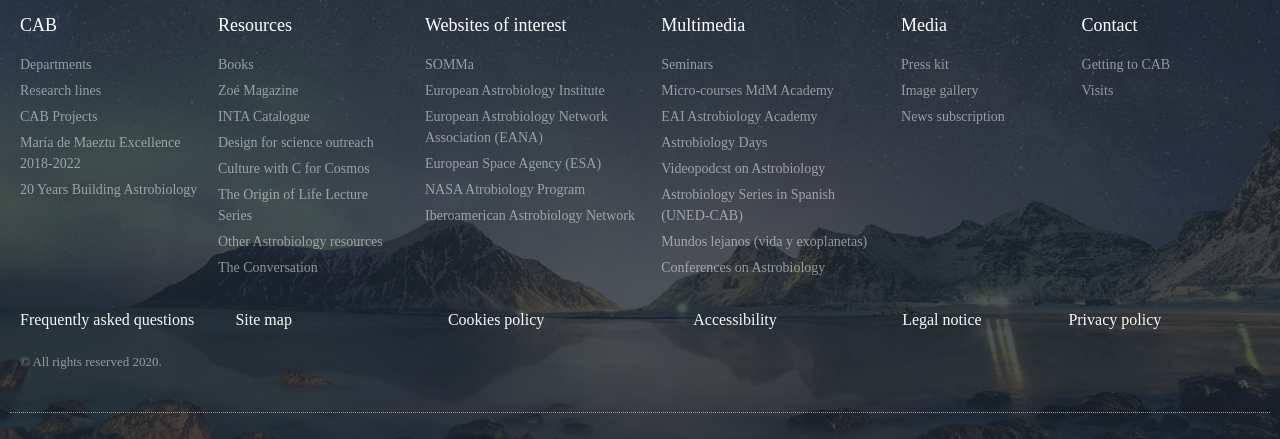How many headings are on this webpage? Analyze the screenshot and reply with just one word or a short phrase.

5